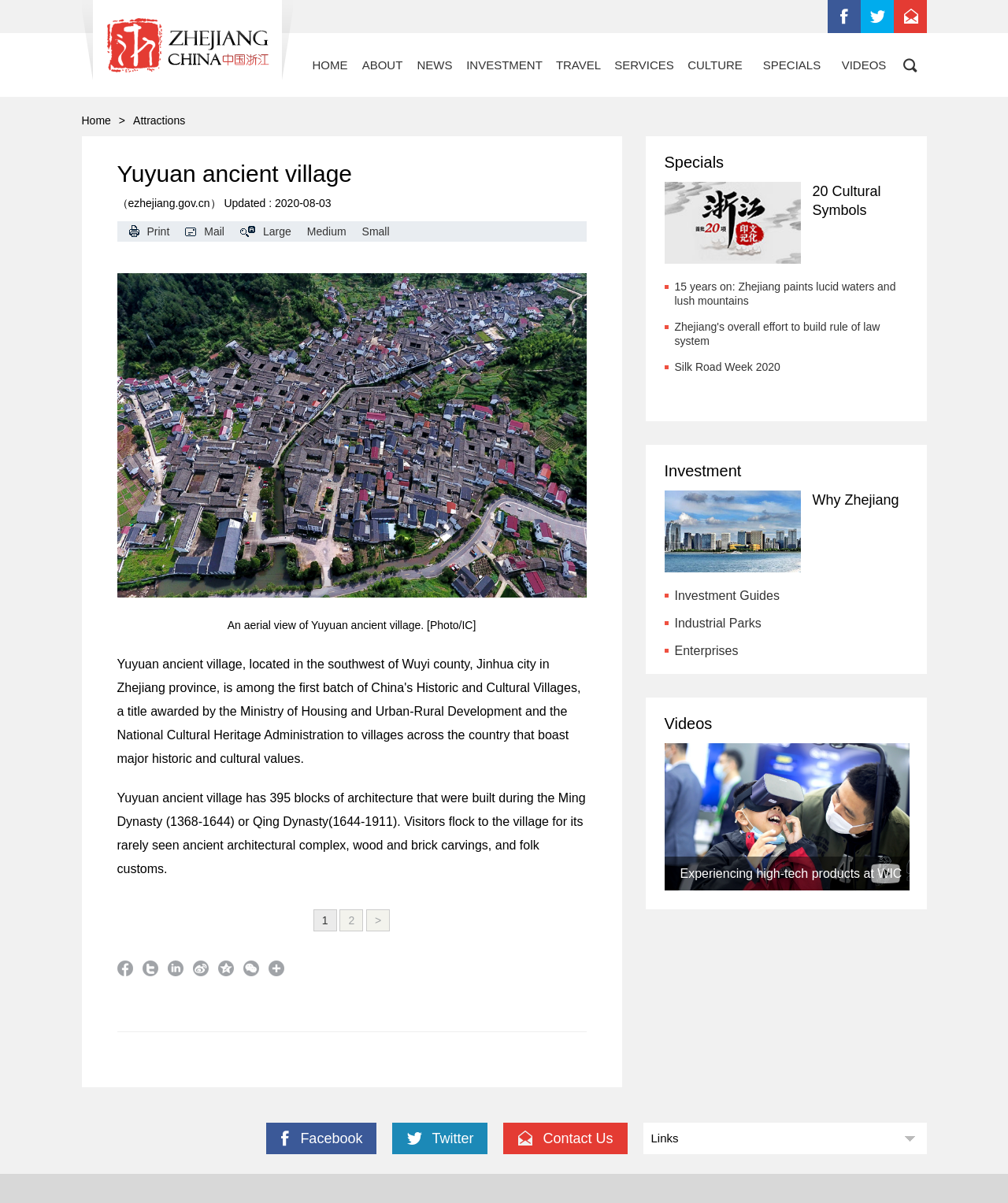Find the bounding box coordinates of the clickable area required to complete the following action: "Search for something".

[0.886, 0.027, 0.919, 0.08]